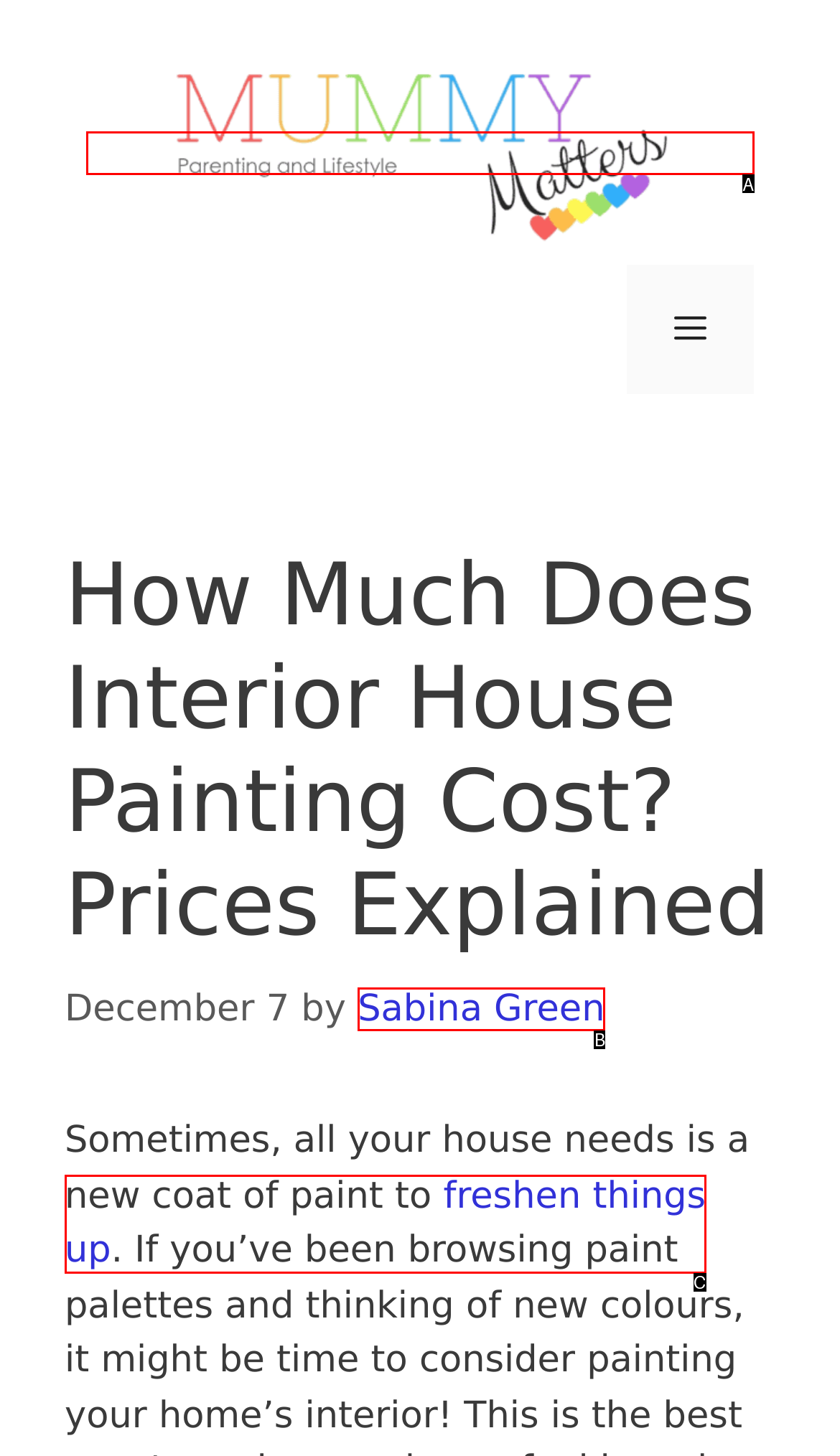Identify the HTML element that matches the description: Sabina Green. Provide the letter of the correct option from the choices.

B